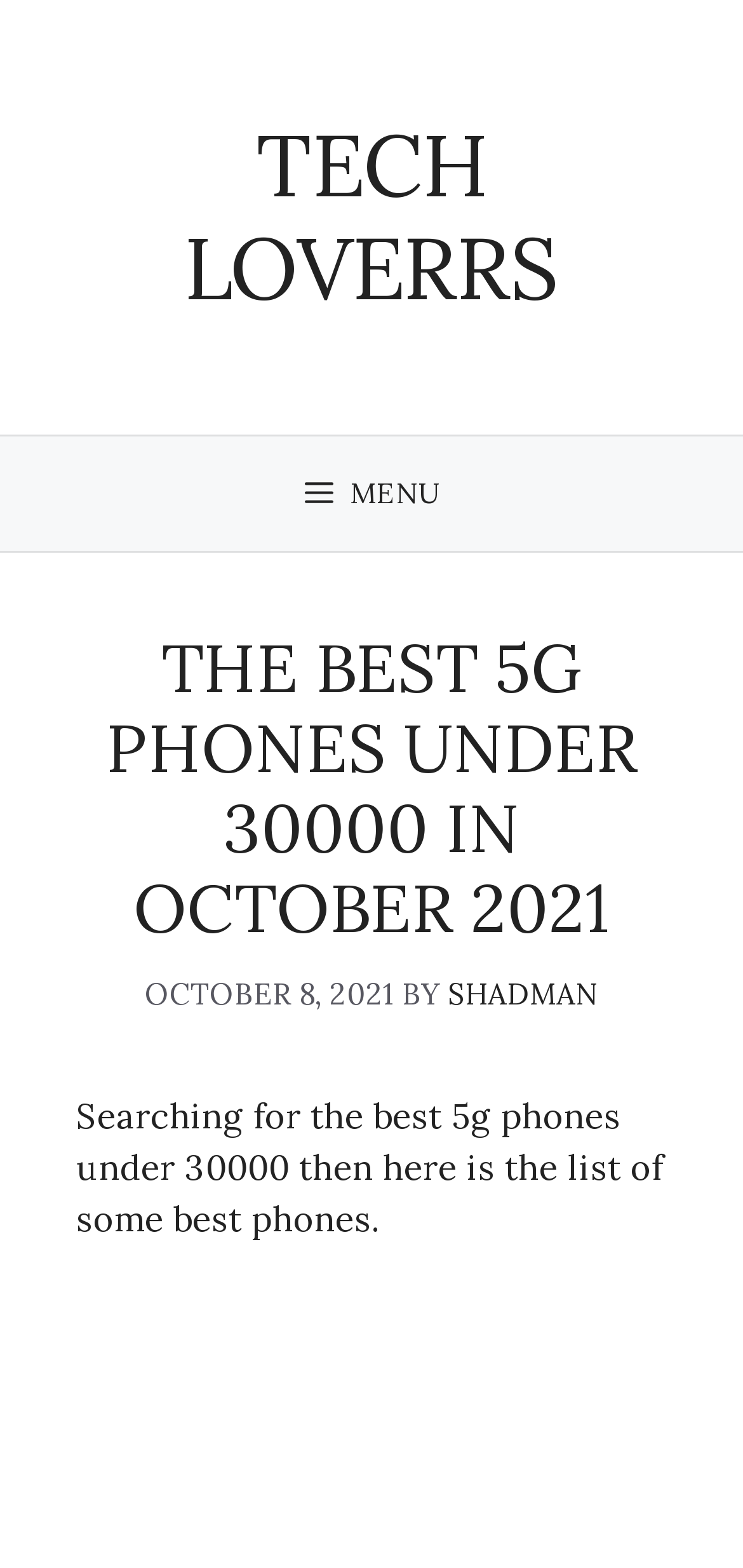What is the date of the latest article?
Please analyze the image and answer the question with as much detail as possible.

I found the date 'OCTOBER 8, 2021' mentioned in the webpage, which is located in the header section, specifically in the time element.